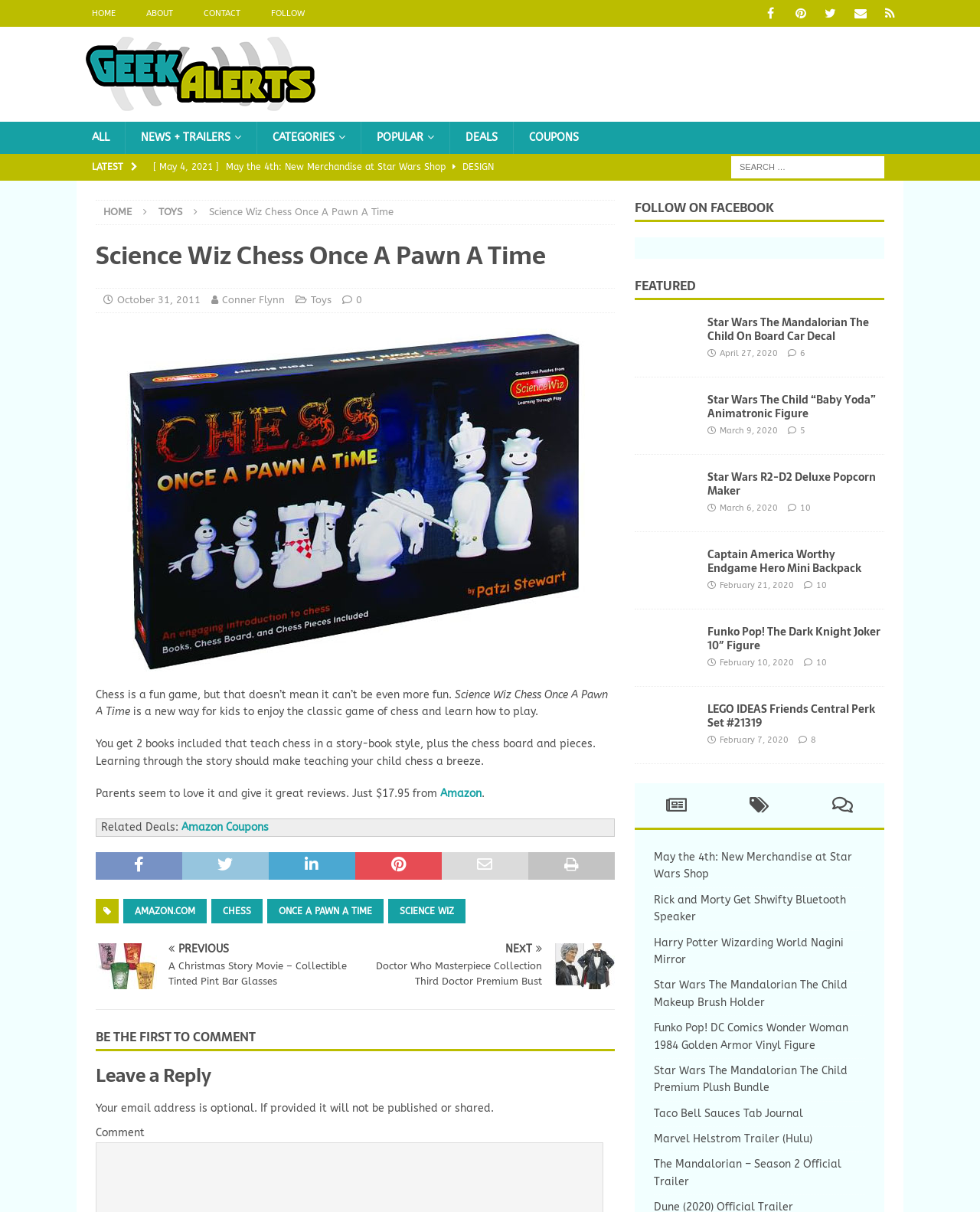Illustrate the webpage thoroughly, mentioning all important details.

This webpage is about Science Wiz Chess Once A Pawn A Time, a new way for kids to enjoy and learn chess. At the top, there are several links to navigate the website, including "HOME", "ABOUT", "CONTACT", and "FOLLOW". Additionally, there are social media links to Facebook, Pinterest, Twitter, and more.

Below the navigation links, there is a section with a GeekAlerts image and links to "ALL", "NEWS + TRAILERS", "CATEGORIES", "POPULAR", and "DEALS". 

The main content of the webpage is an article about Science Wiz Chess Once A Pawn A Time. The article has a heading with the title, followed by an image of the chess set. The text describes the product, stating that it includes two books to teach chess in a story-book style, a chess board, and pieces. The article also mentions that parents have given the product great reviews and provides a link to purchase it on Amazon.

On the right side of the webpage, there is a search bar and a section with links to related deals, including Amazon Coupons. Below this section, there are several links to other articles, including "A Christmas Story Movie - Collectible Tinted Pint Bar Glasses" and "Doctor Who Masterpiece Collection Third Doctor Premium Bust", each with an accompanying image.

Further down the webpage, there is a section for comments, with a heading "BE THE FIRST TO COMMENT" and a form to leave a reply. There is also a section with a heading "FOLLOW ON FACEBOOK" and a section with featured articles, including "Star Wars The Mandalorian The Child On Board Car Decal" and "Star Wars The Child Baby Yoda Animatronic Figure", each with an accompanying image.